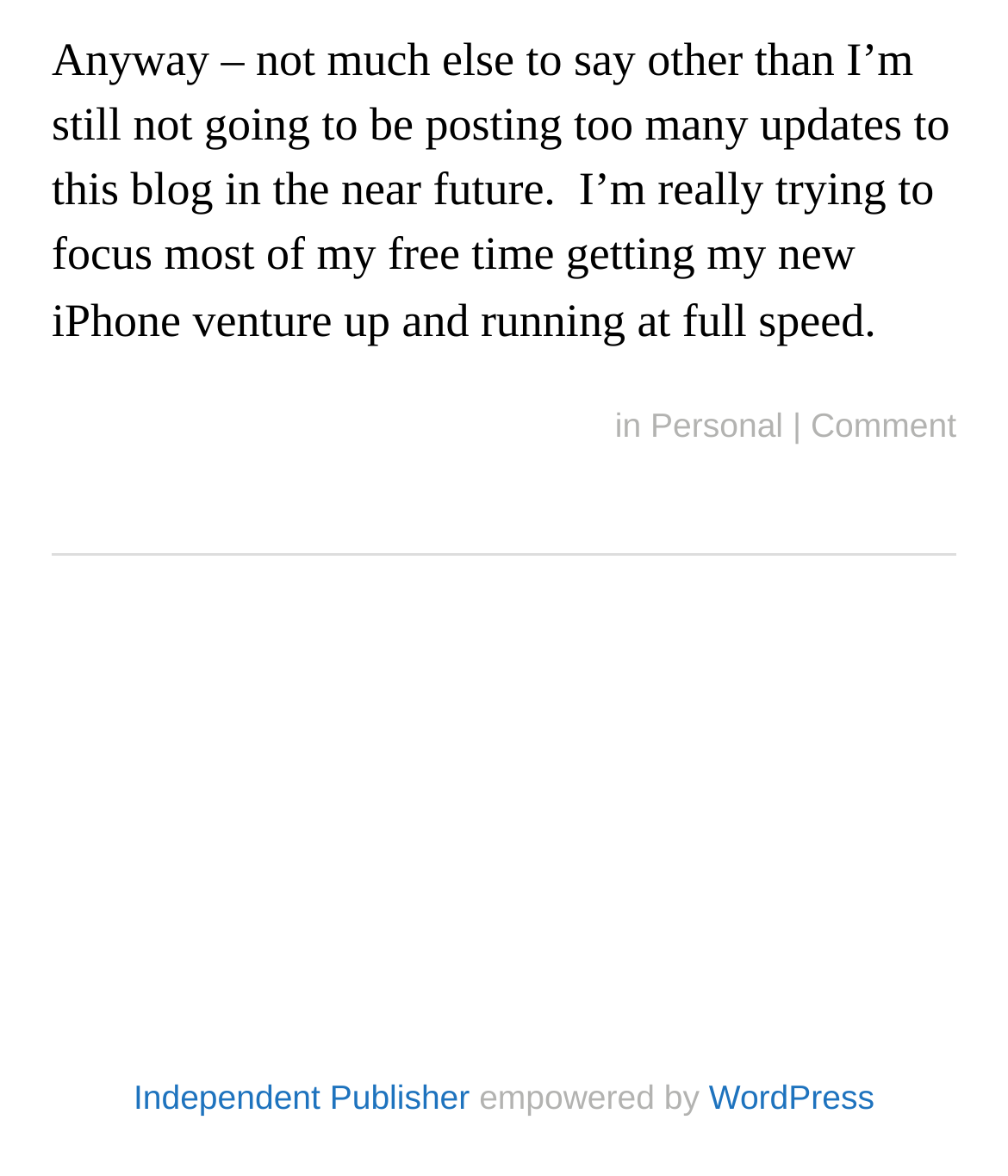Determine the bounding box coordinates of the UI element described below. Use the format (top-left x, top-left y, bottom-right x, bottom-right y) with floating point numbers between 0 and 1: Independent Publisher

[0.132, 0.917, 0.466, 0.95]